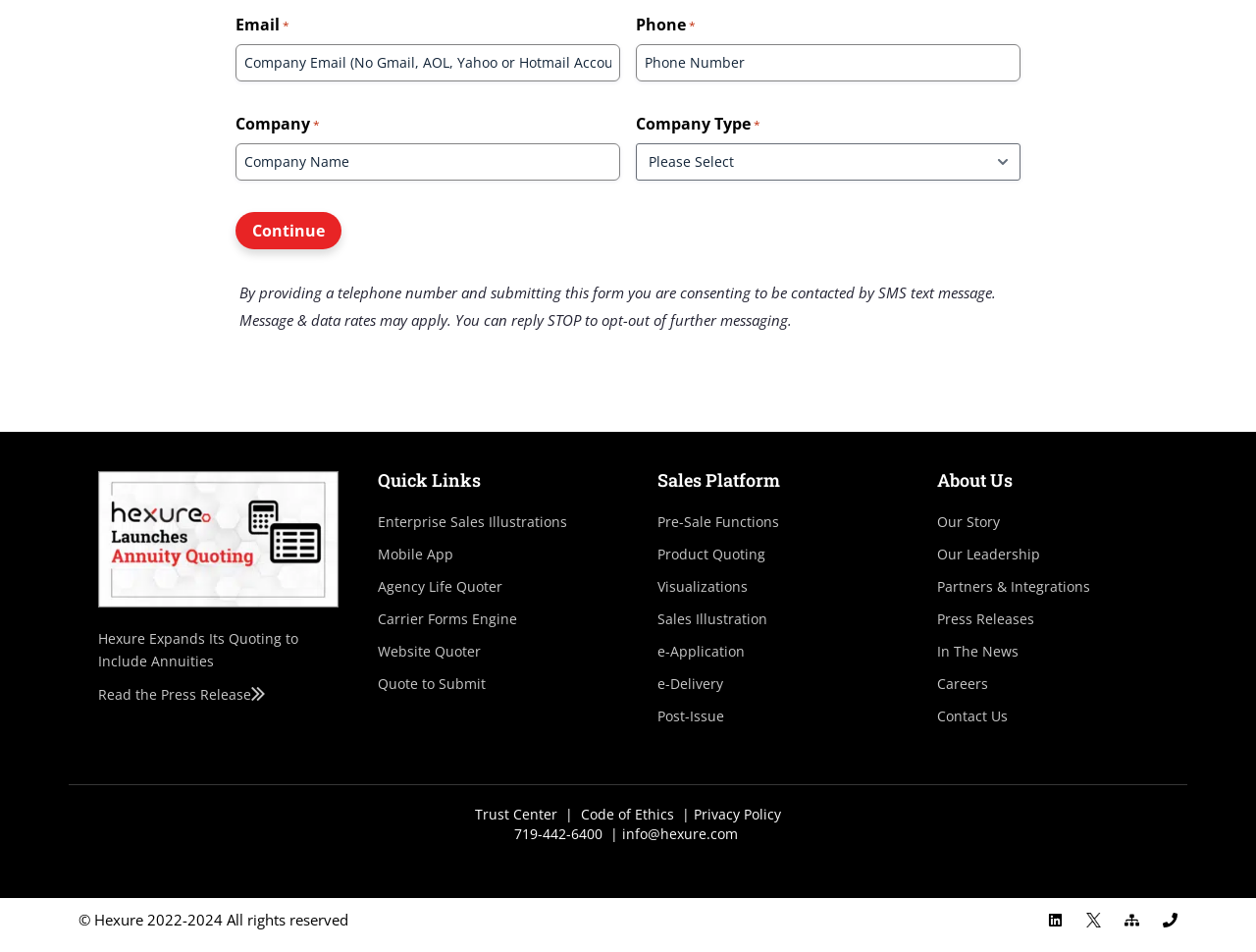Bounding box coordinates are given in the format (top-left x, top-left y, bottom-right x, bottom-right y). All values should be floating point numbers between 0 and 1. Provide the bounding box coordinate for the UI element described as: Sales Illustration

[0.523, 0.636, 0.715, 0.665]